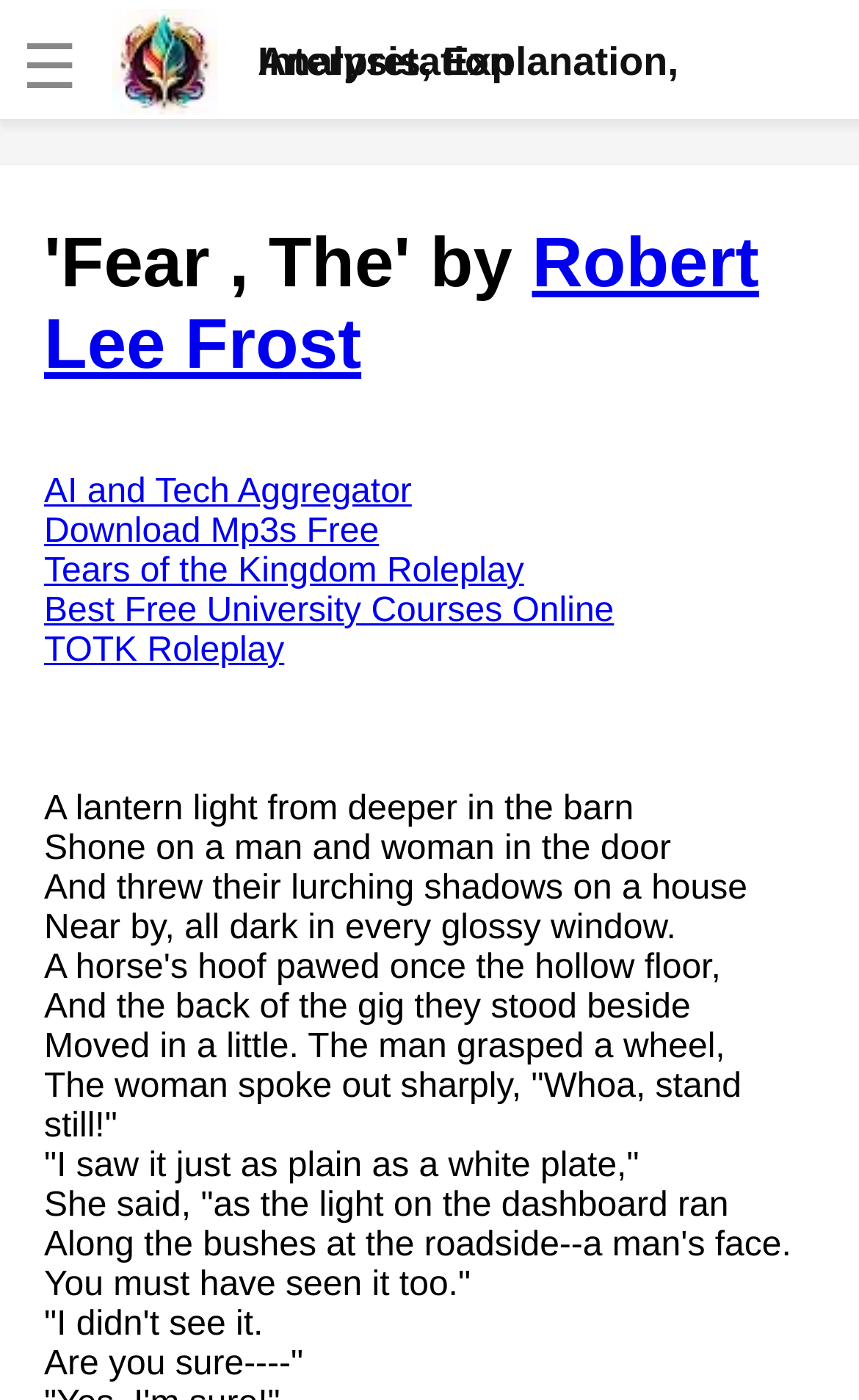What is the name of the poem being analyzed?
Using the image as a reference, answer with just one word or a short phrase.

Fear, The